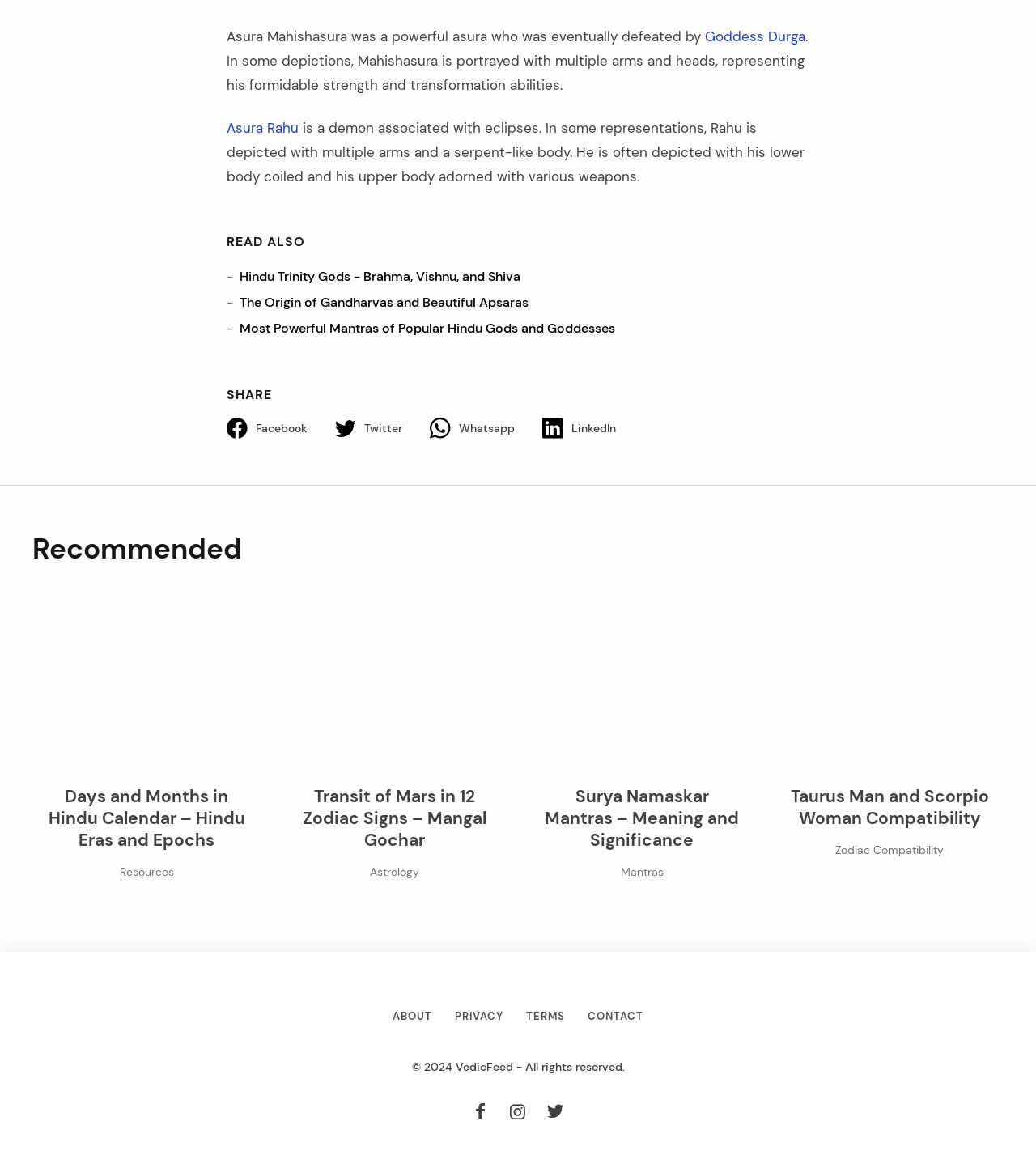Could you highlight the region that needs to be clicked to execute the instruction: "Share on Facebook"?

[0.219, 0.357, 0.323, 0.376]